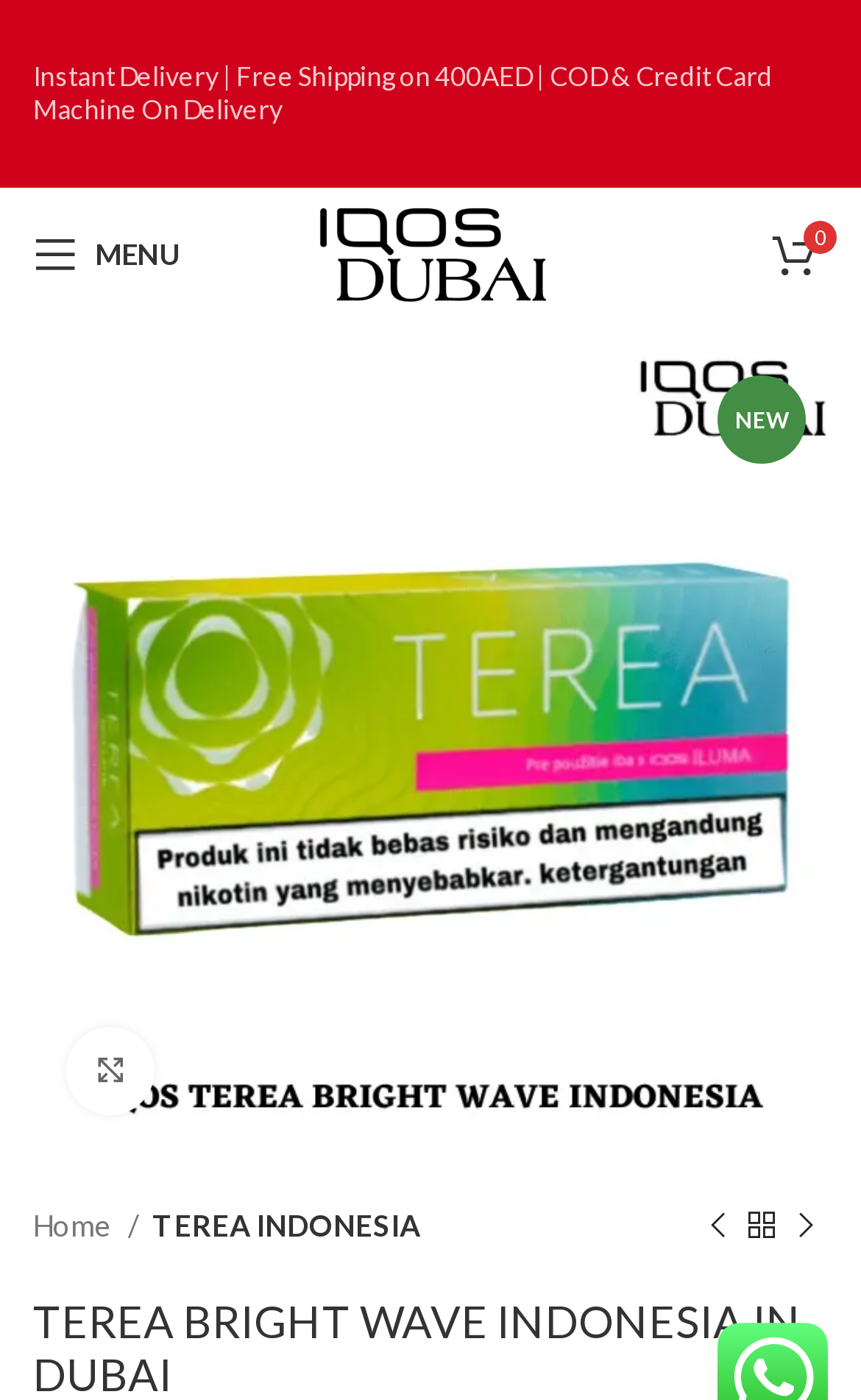What is the logo of the website?
Using the details from the image, give an elaborate explanation to answer the question.

The logo of the website is located at the top of the page, and it is an image with the text 'IQOS DUBAI'.